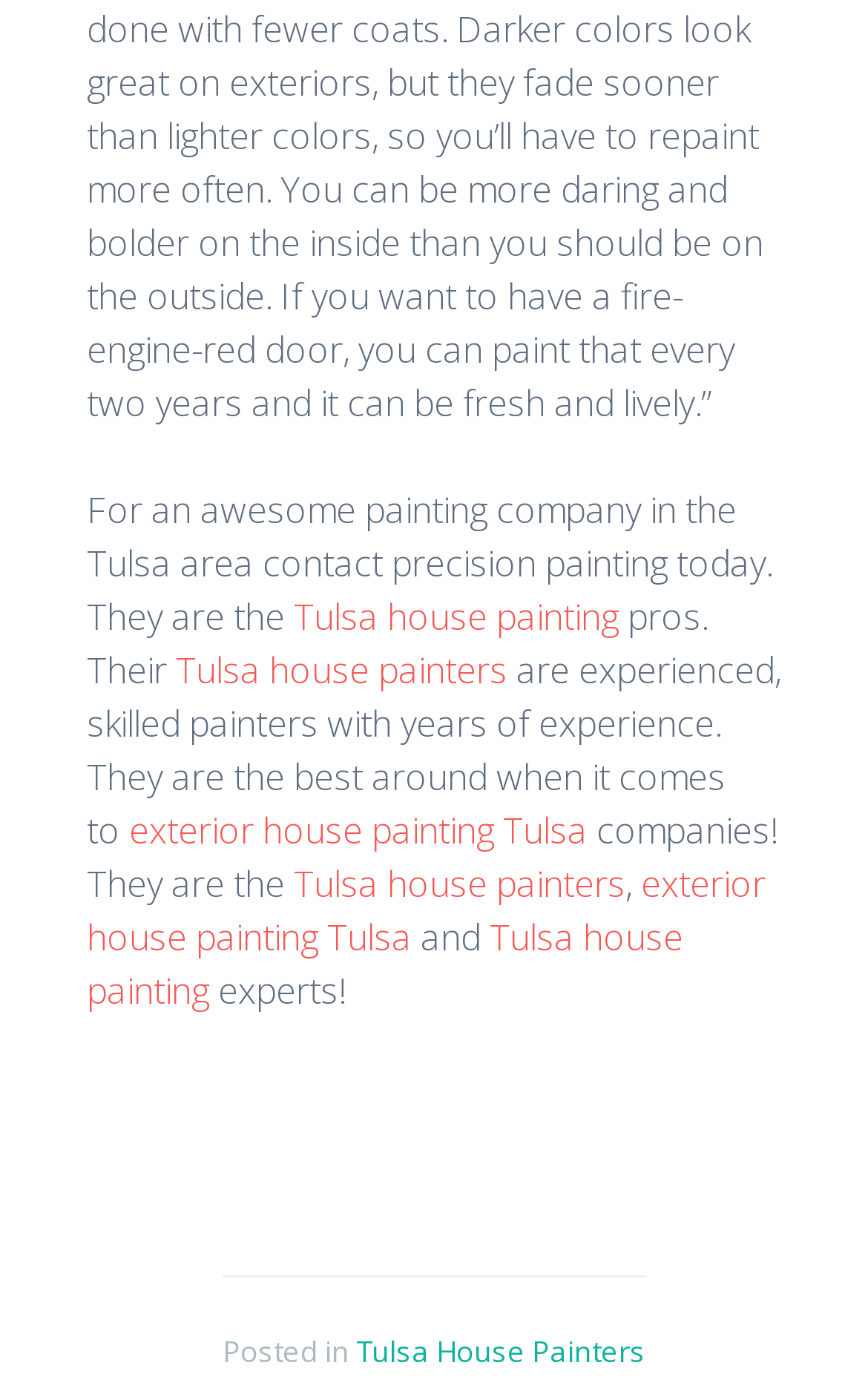Given the description "exterior house painting Tulsa", determine the bounding box of the corresponding UI element.

[0.1, 0.616, 0.882, 0.689]